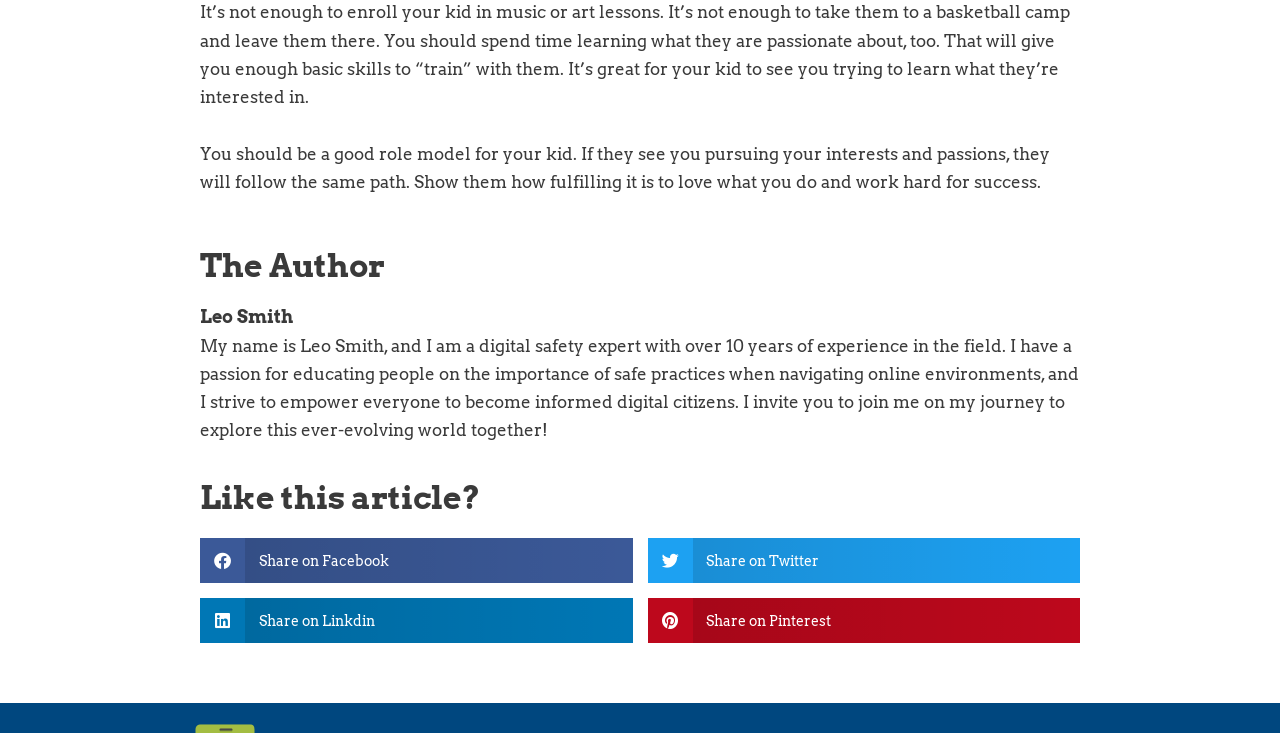Identify the bounding box for the given UI element using the description provided. Coordinates should be in the format (top-left x, top-left y, bottom-right x, bottom-right y) and must be between 0 and 1. Here is the description: Share on Twitter

[0.506, 0.734, 0.844, 0.795]